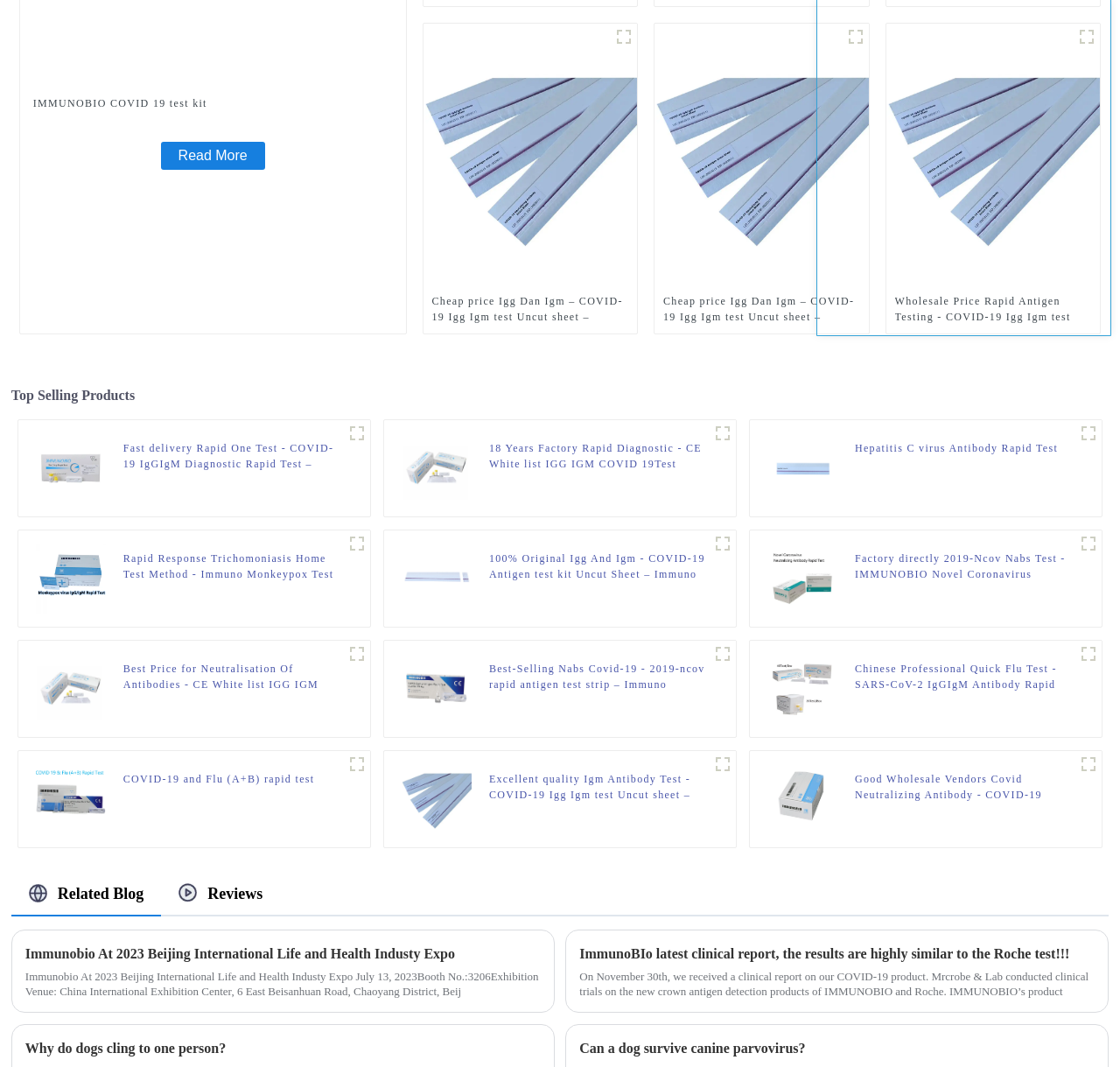Can you show the bounding box coordinates of the region to click on to complete the task described in the instruction: "Read more about the 'Top Selling Products'"?

[0.01, 0.362, 0.99, 0.379]